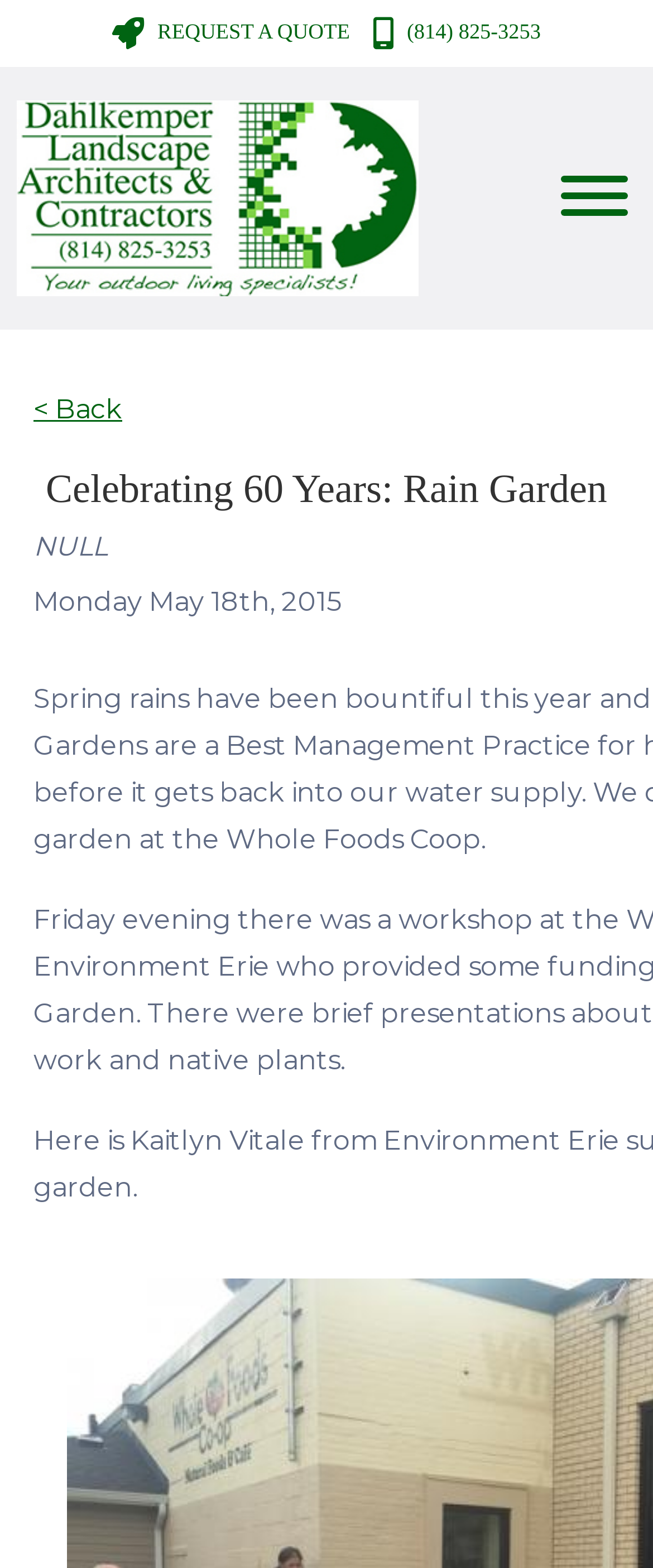Using the information in the image, could you please answer the following question in detail:
How can I request a quote?

I found the way to request a quote by looking at the link element with the description ' REQUEST A QUOTE' which is likely a call-to-action button.